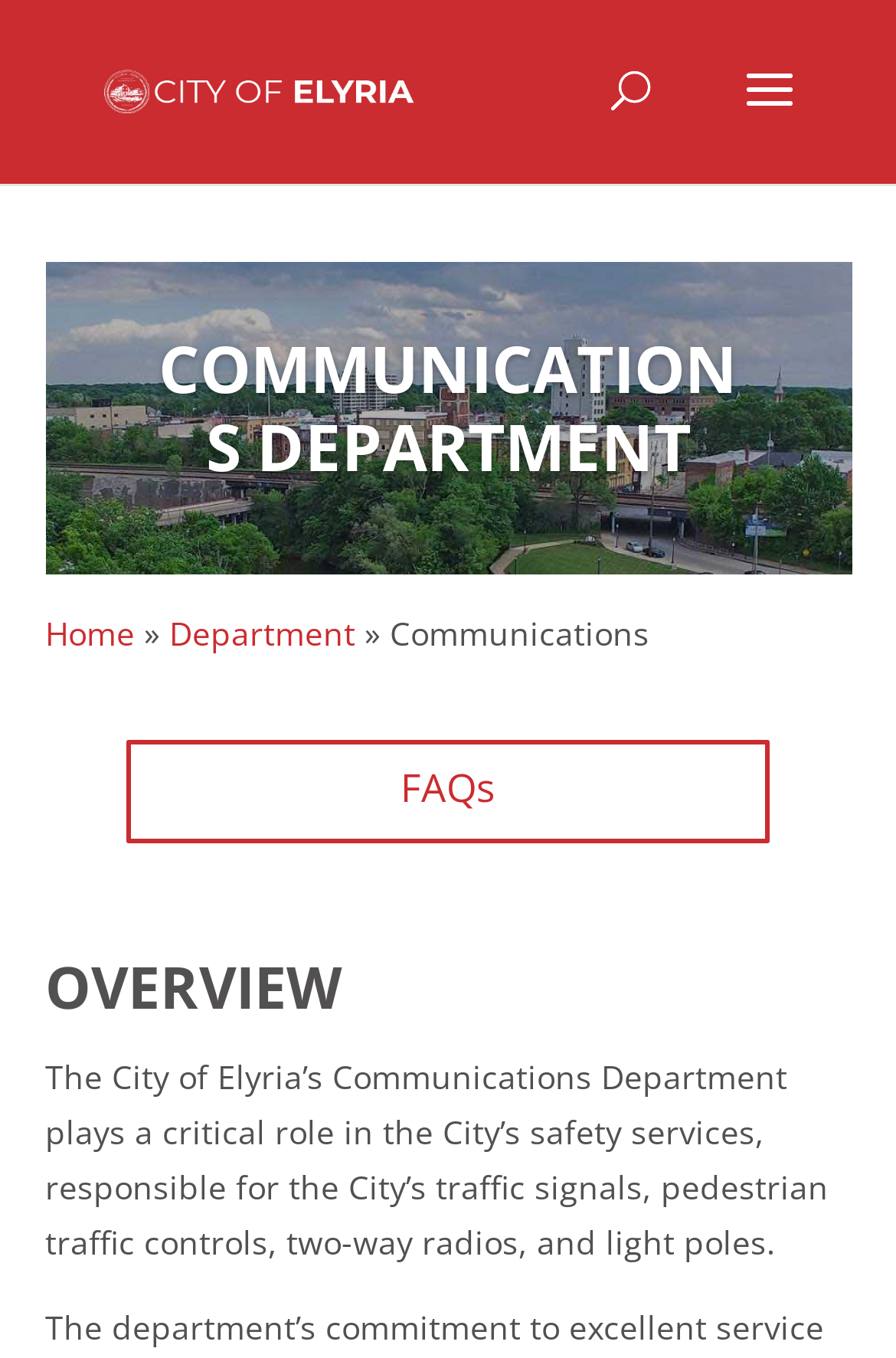Use a single word or phrase to answer the question: 
What is the topic of the webpage?

Communications Department